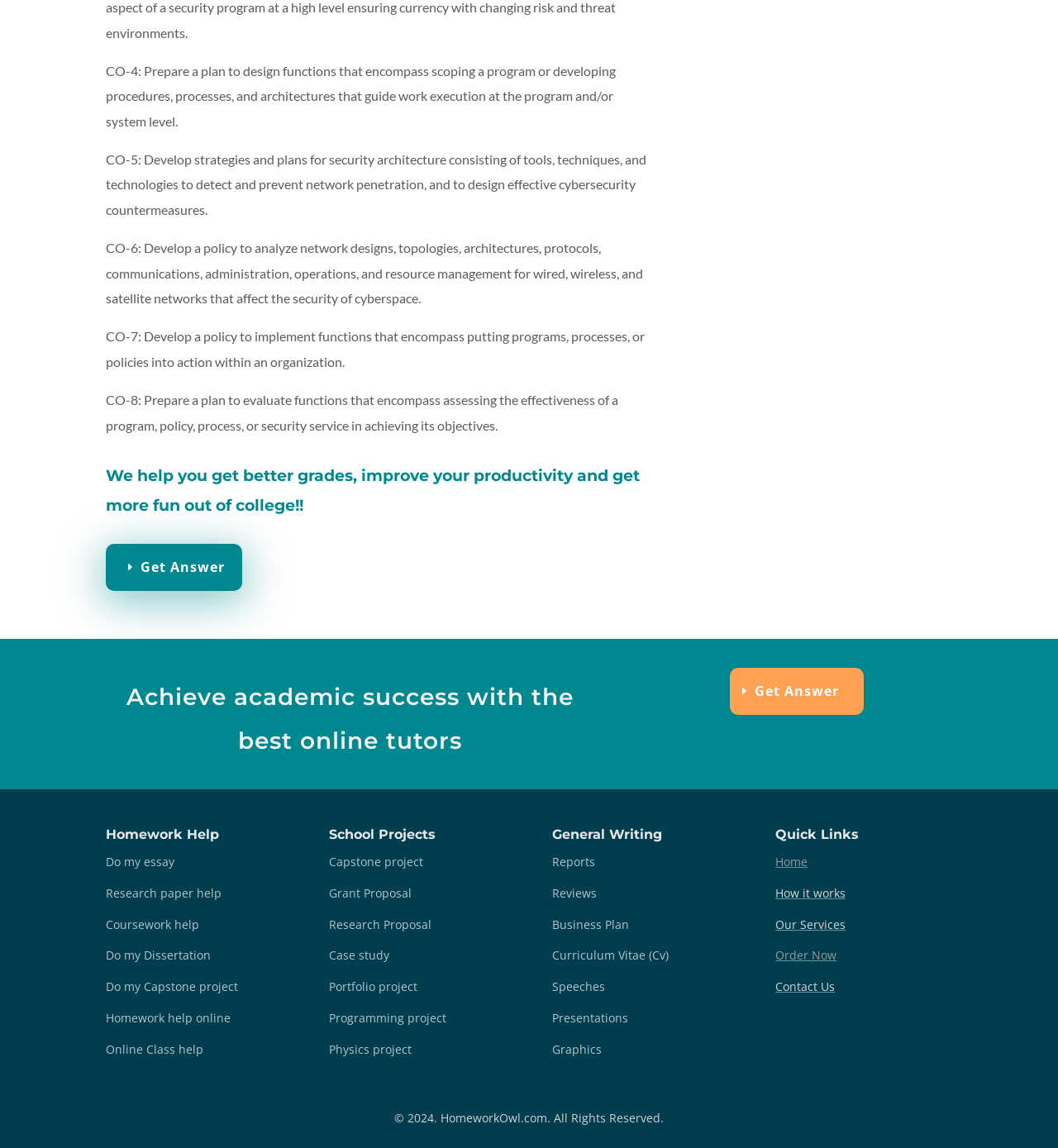Locate the bounding box coordinates of the area to click to fulfill this instruction: "Get school project help". The bounding box should be presented as four float numbers between 0 and 1, in the order [left, top, right, bottom].

[0.311, 0.719, 0.478, 0.742]